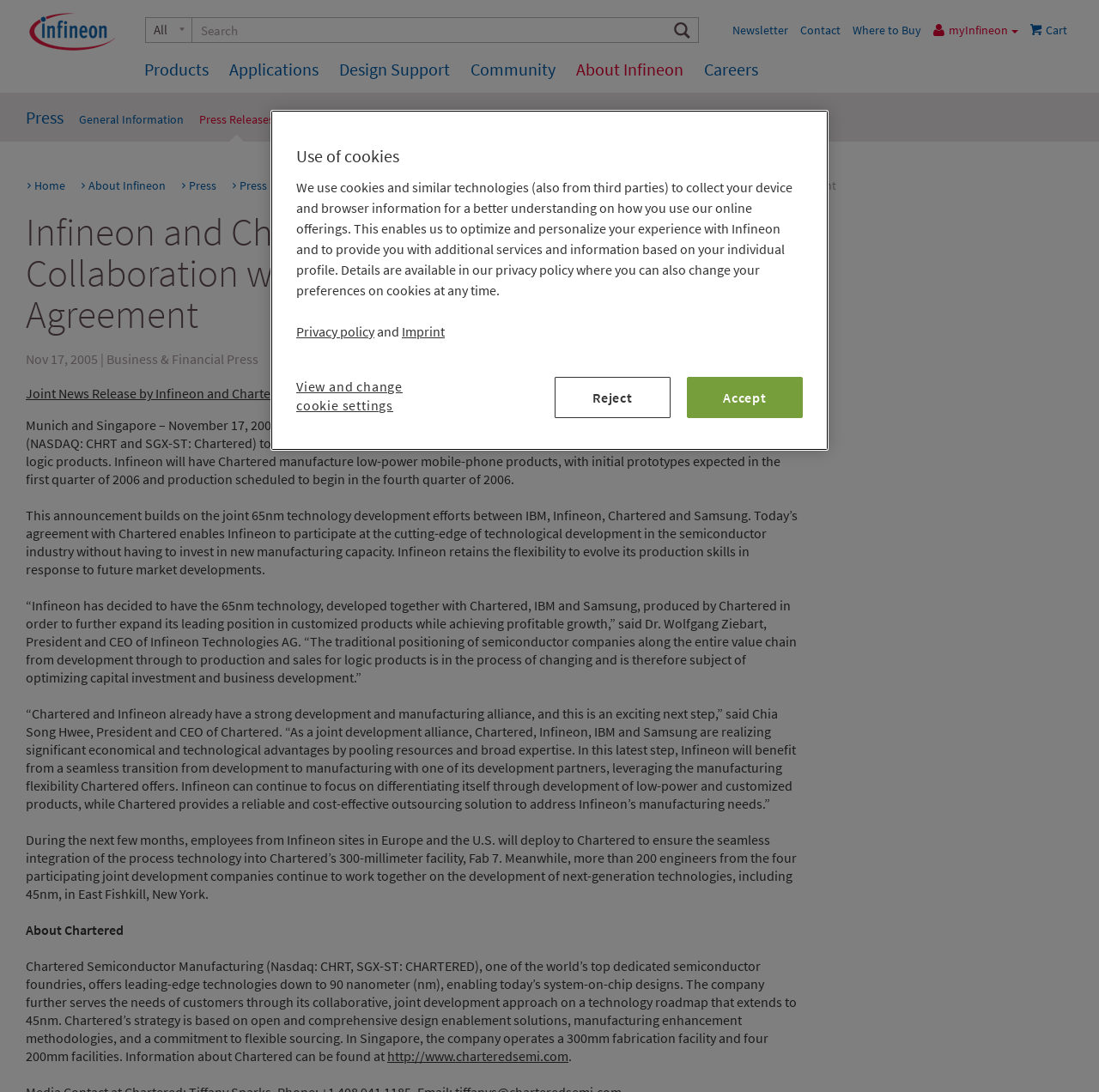Please provide the bounding box coordinates in the format (top-left x, top-left y, bottom-right x, bottom-right y). Remember, all values are floating point numbers between 0 and 1. What is the bounding box coordinate of the region described as: Accept

[0.625, 0.345, 0.73, 0.383]